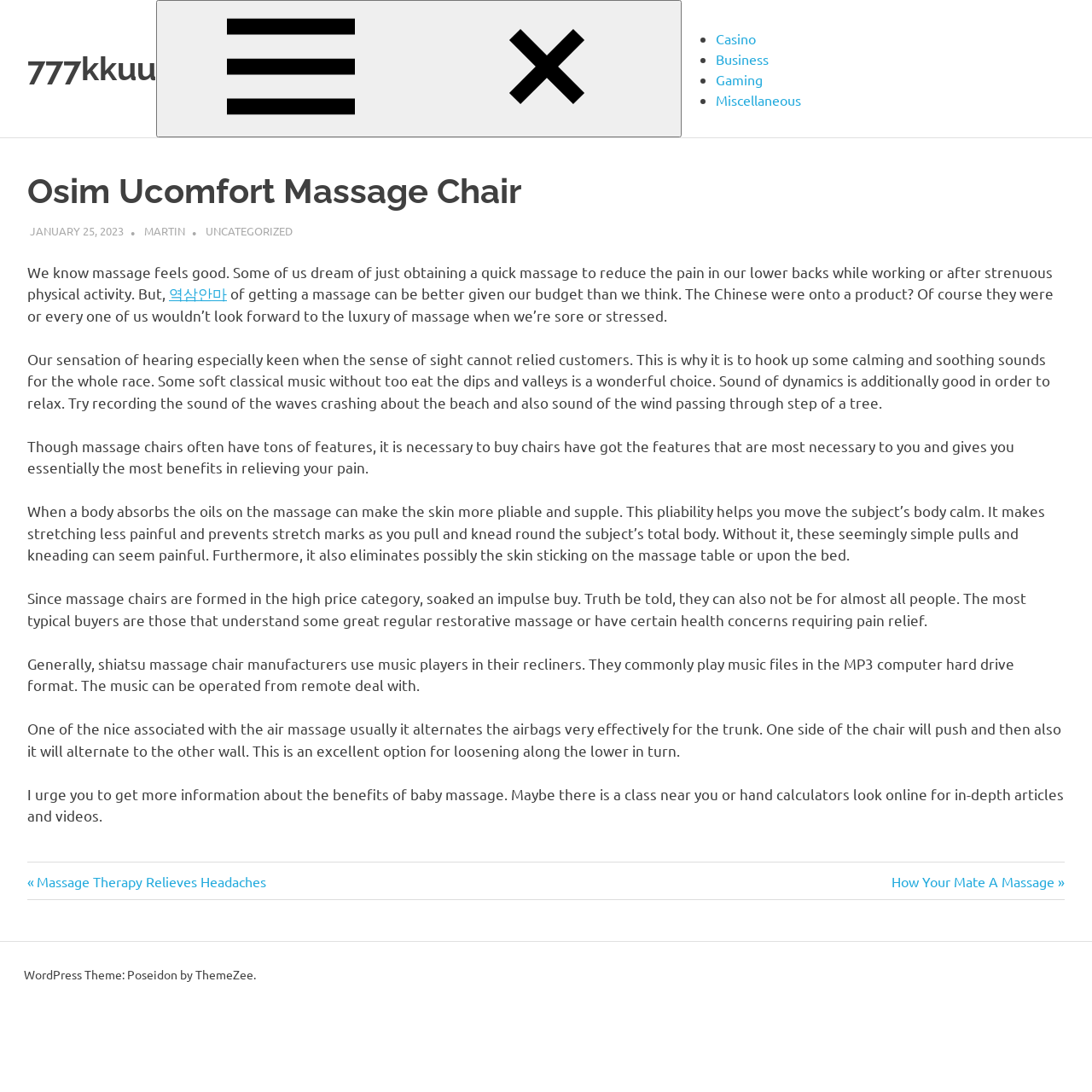What is the main heading of this webpage? Please extract and provide it.

Osim Ucomfort Massage Chair